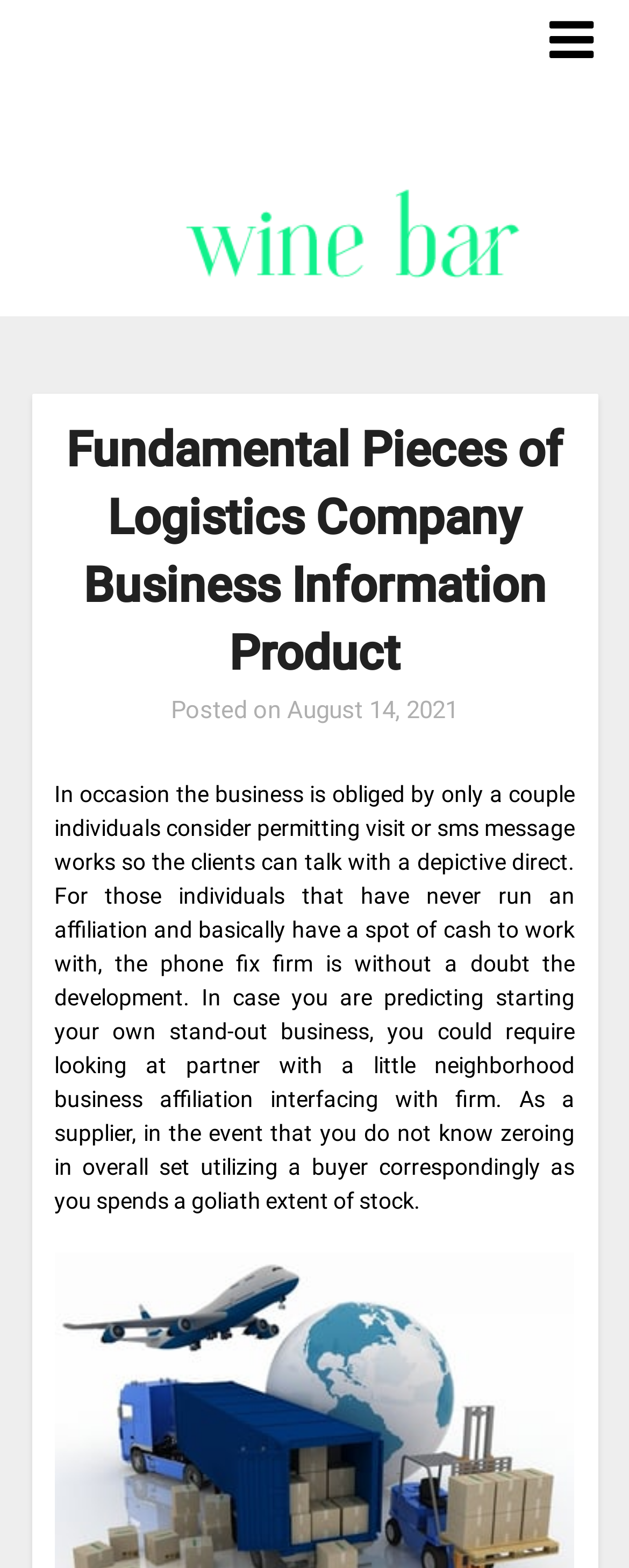Please provide a comprehensive response to the question based on the details in the image: What is the suggested option for those who have never run an affiliation?

I found this suggestion by reading the article text which states 'For those individuals that have never run an affiliation and basically have a spot of cash to work with, the phone fix firm is without a doubt the development. In case you are predicting starting your own stand-out business, you could require looking at partner with a little neighborhood business affiliation interfacing with firm'.